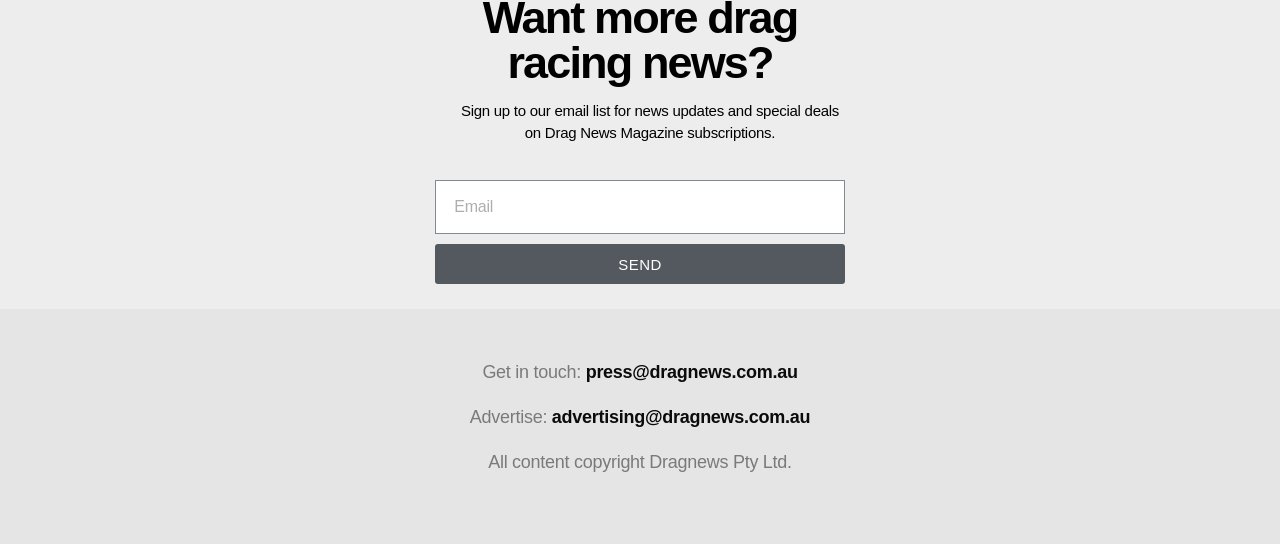Determine the bounding box for the described HTML element: "Send". Ensure the coordinates are four float numbers between 0 and 1 in the format [left, top, right, bottom].

[0.34, 0.449, 0.66, 0.523]